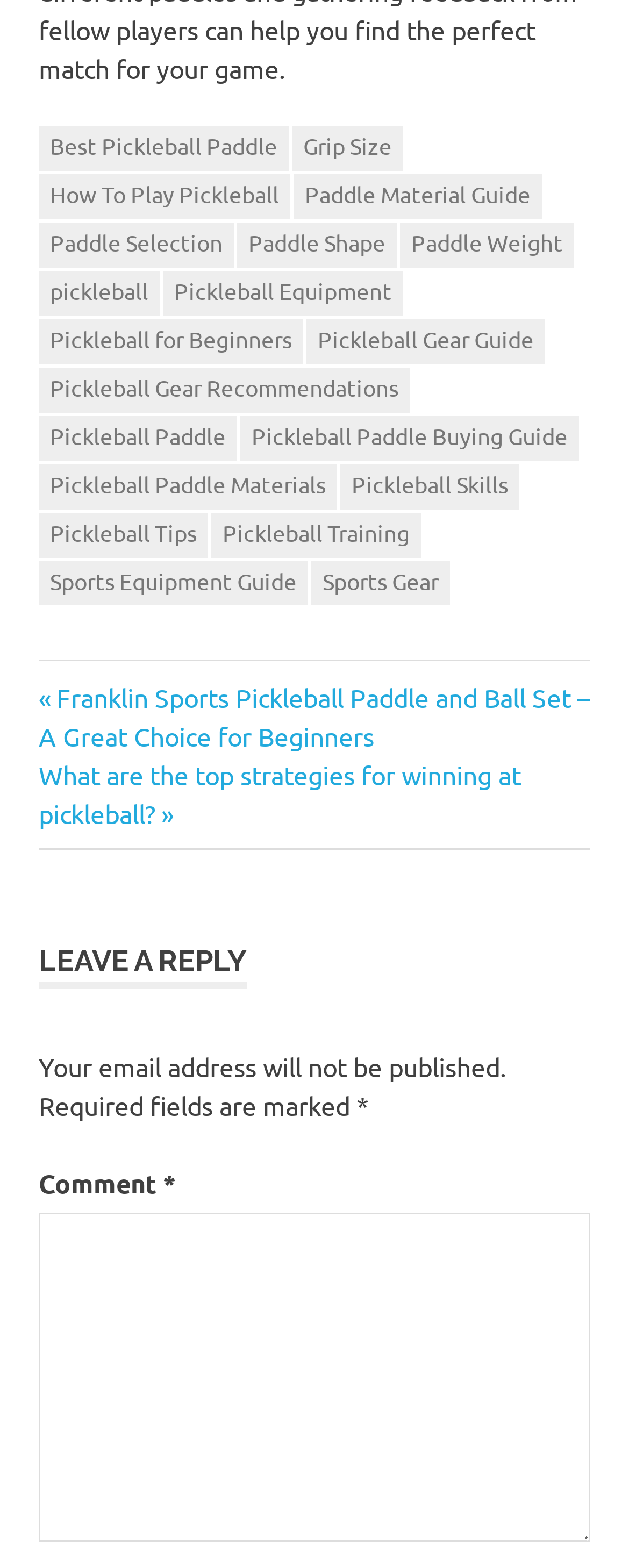What is the navigation section labeled as?
Using the image, provide a concise answer in one word or a short phrase.

Posts